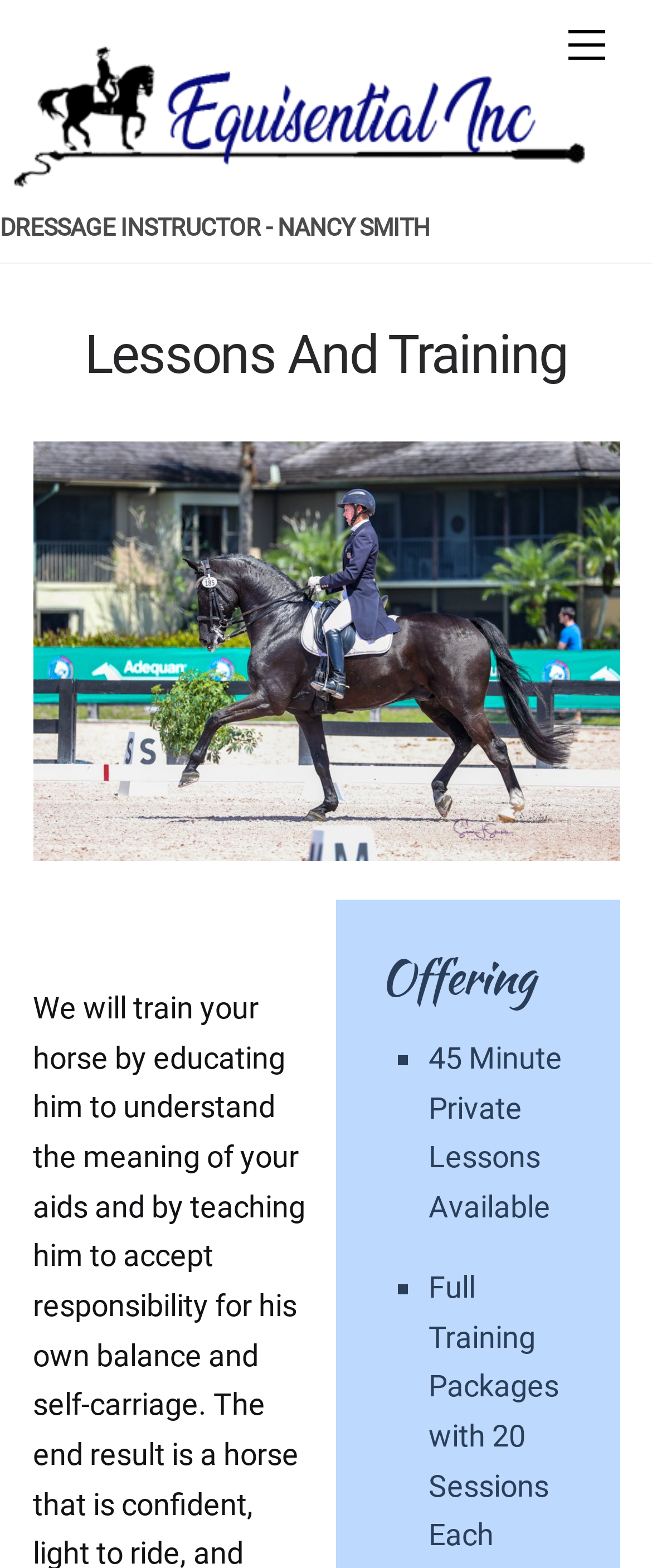Determine which piece of text is the heading of the webpage and provide it.

Lessons And Training